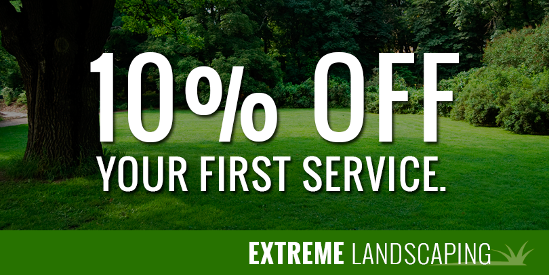What is the promotional offer displayed?
Please look at the screenshot and answer in one word or a short phrase.

10% OFF YOUR FIRST SERVICE